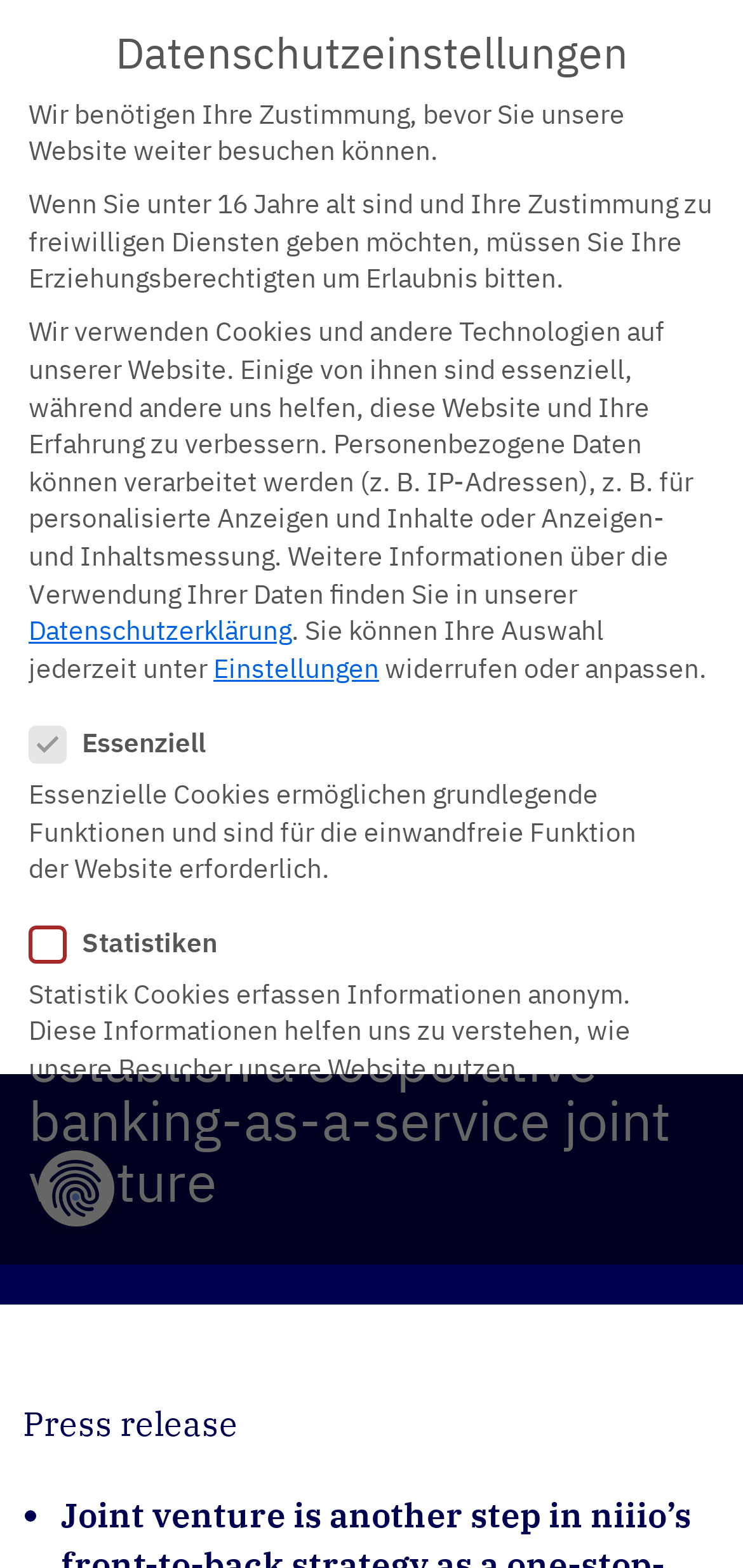Identify the bounding box coordinates for the region of the element that should be clicked to carry out the instruction: "Check the 'THE RULES: No Submariners with black tie – 5 tips for tuxedo-appropriate timepieces' article". The bounding box coordinates should be four float numbers between 0 and 1, i.e., [left, top, right, bottom].

None